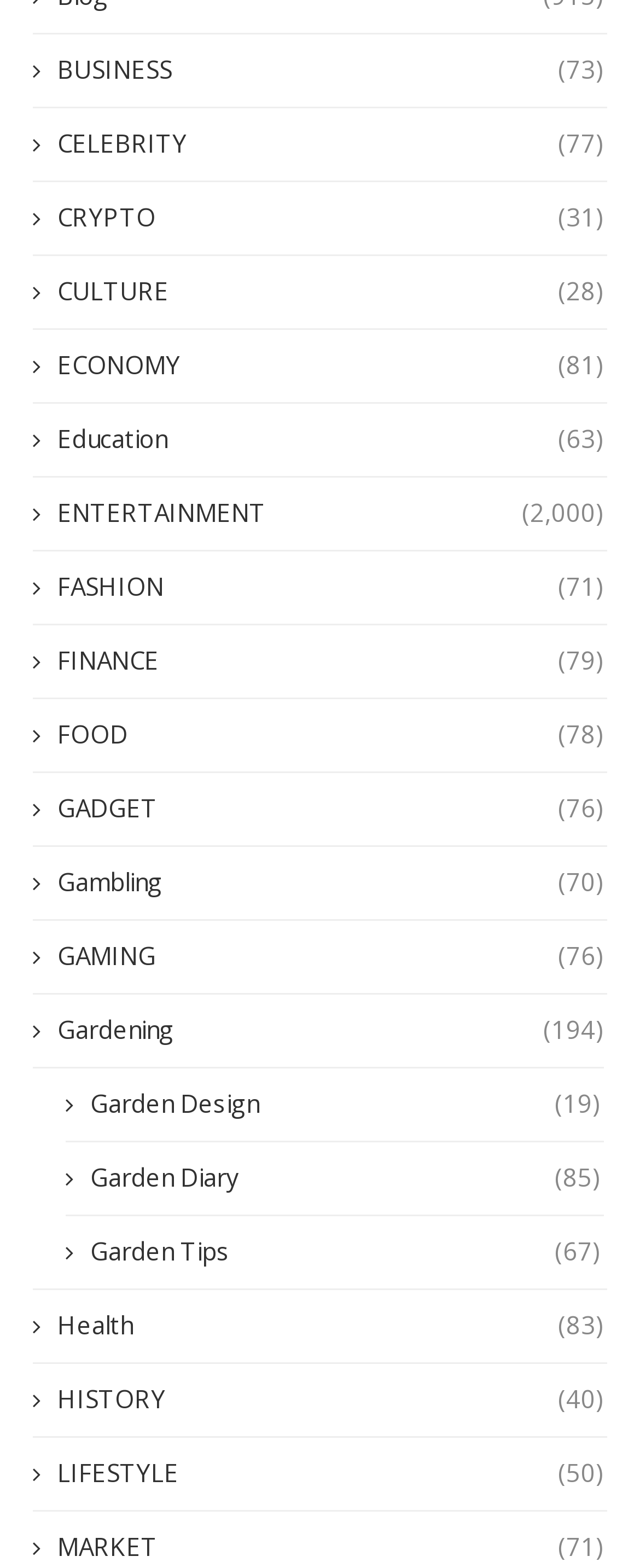What is the position of the Health category?
Please answer the question with as much detail and depth as you can.

Based on the bounding box coordinates, I determined that the Health category is located near the bottom of the webpage. Its y1 coordinate is 0.835, which is higher than most of the other categories.